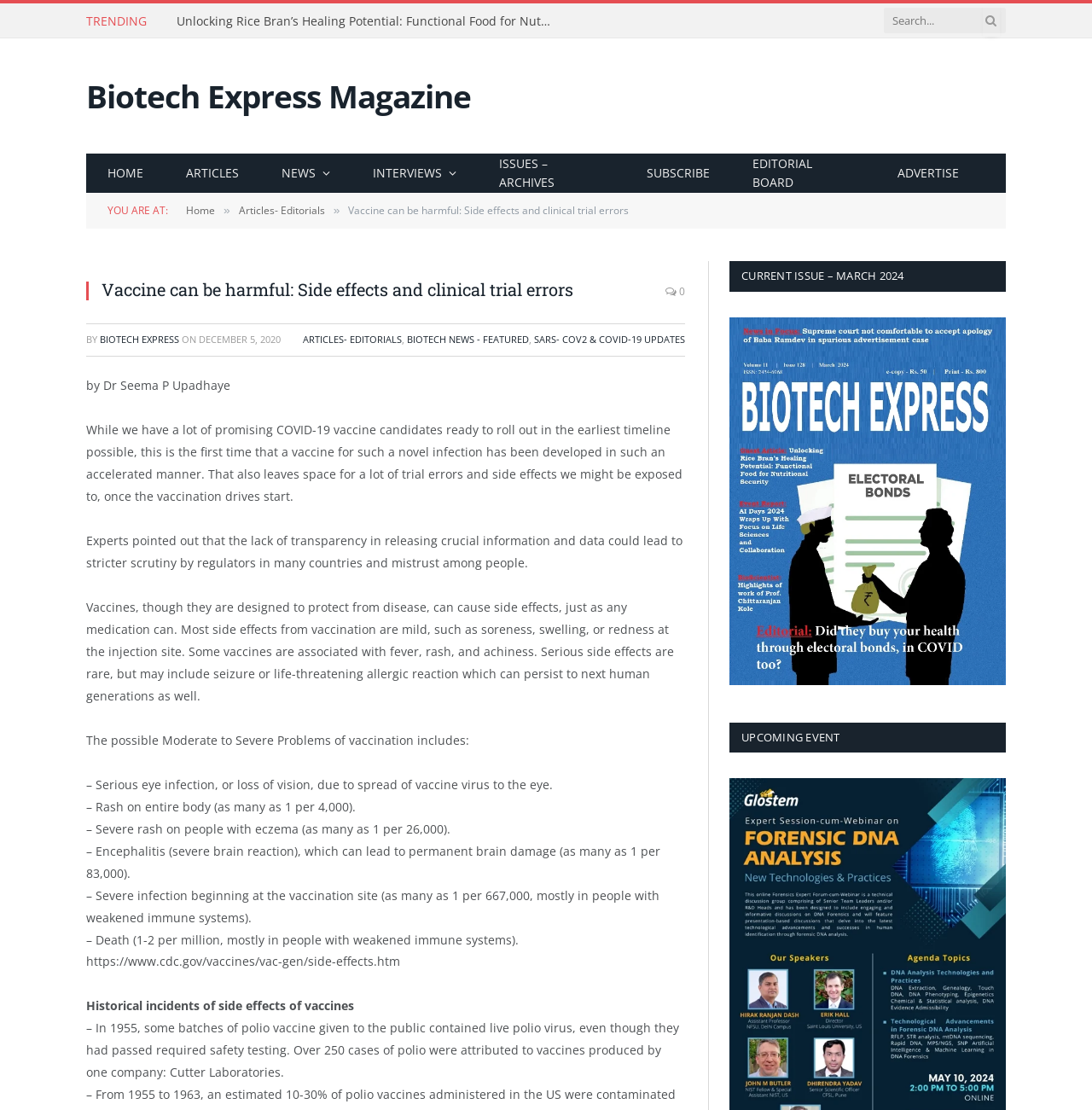Can you find and provide the main heading text of this webpage?

Vaccine can be harmful: Side effects and clinical trial errors